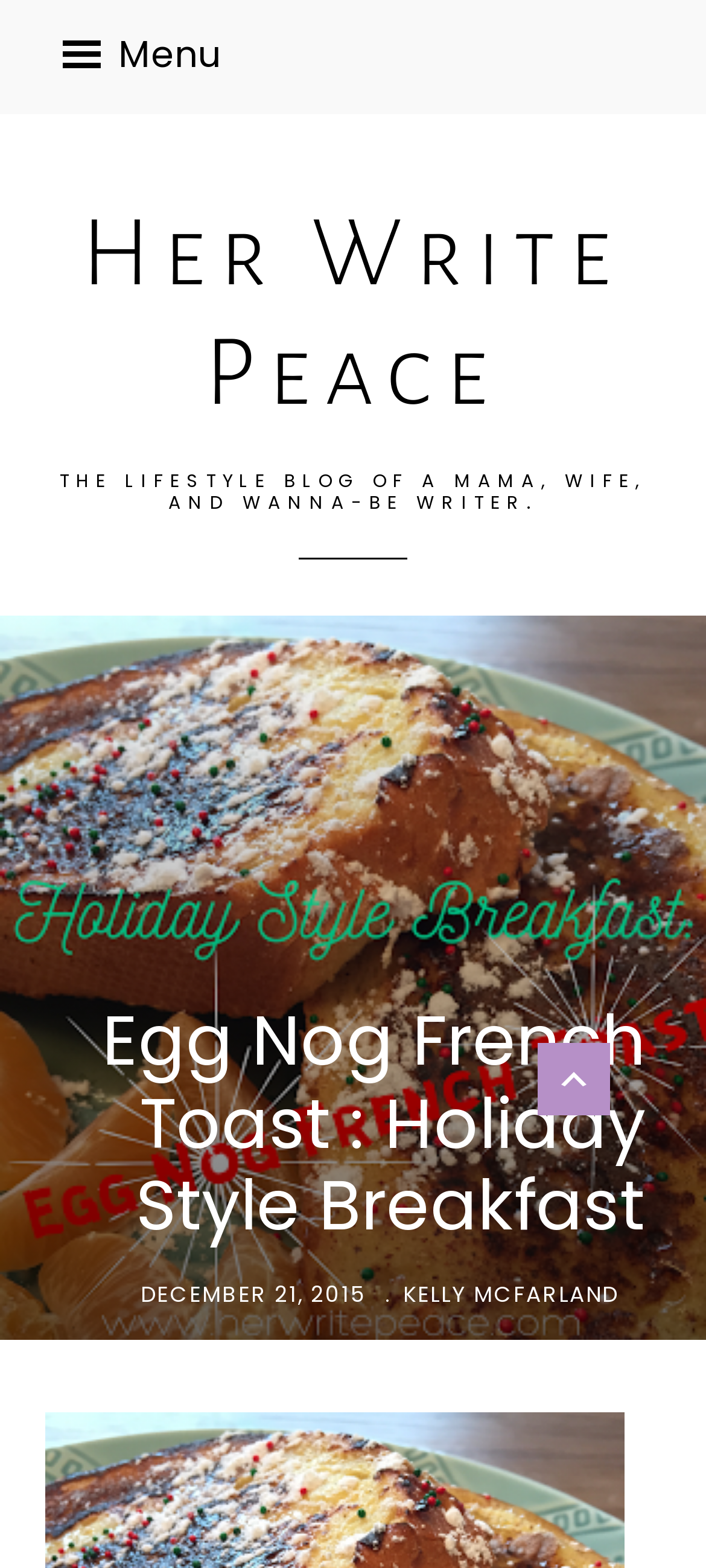Determine which piece of text is the heading of the webpage and provide it.

Egg Nog French Toast : Holiday Style Breakfast